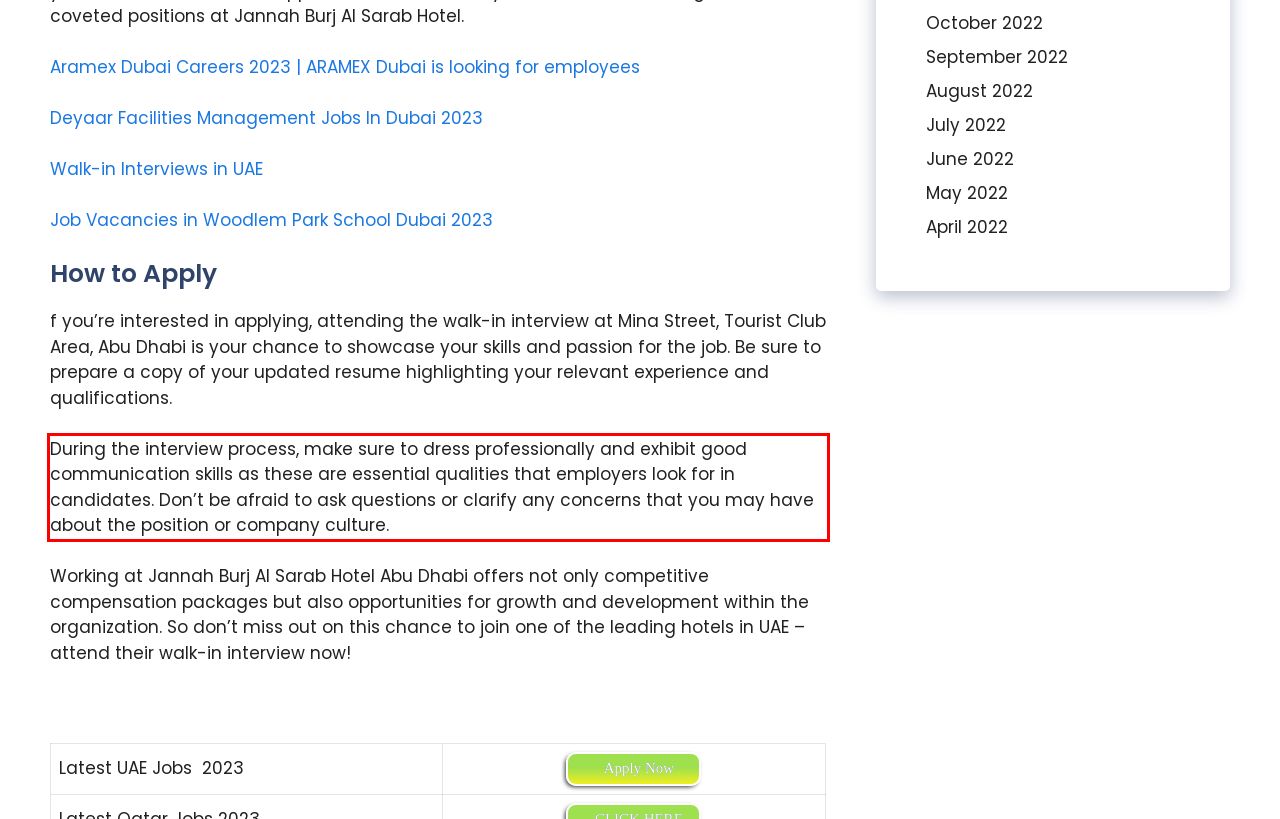Examine the screenshot of the webpage, locate the red bounding box, and perform OCR to extract the text contained within it.

During the interview process, make sure to dress professionally and exhibit good communication skills as these are essential qualities that employers look for in candidates. Don’t be afraid to ask questions or clarify any concerns that you may have about the position or company culture.